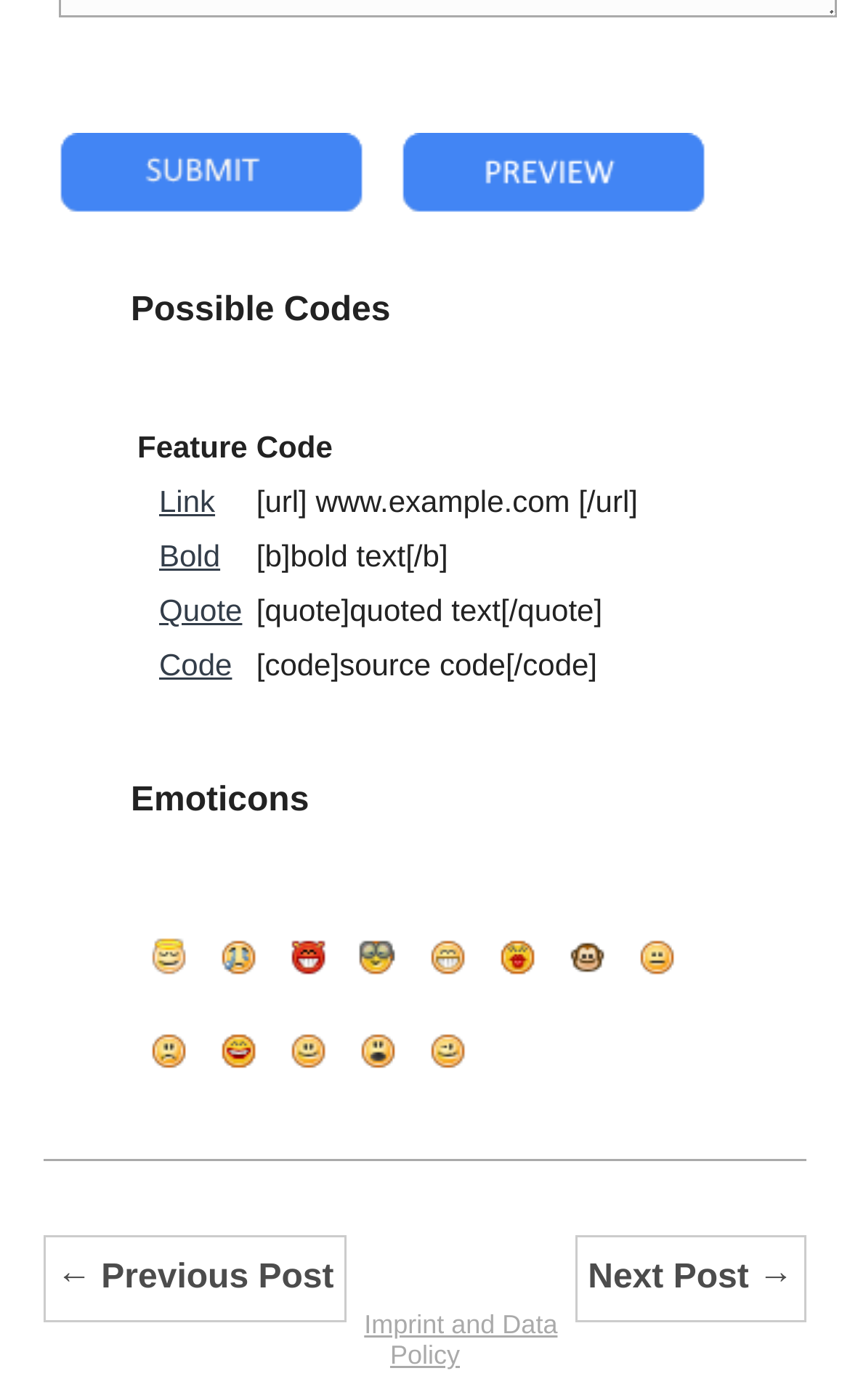Respond to the question below with a single word or phrase: What is the purpose of the '← Previous Post' and 'Next Post →' links?

To navigate between posts